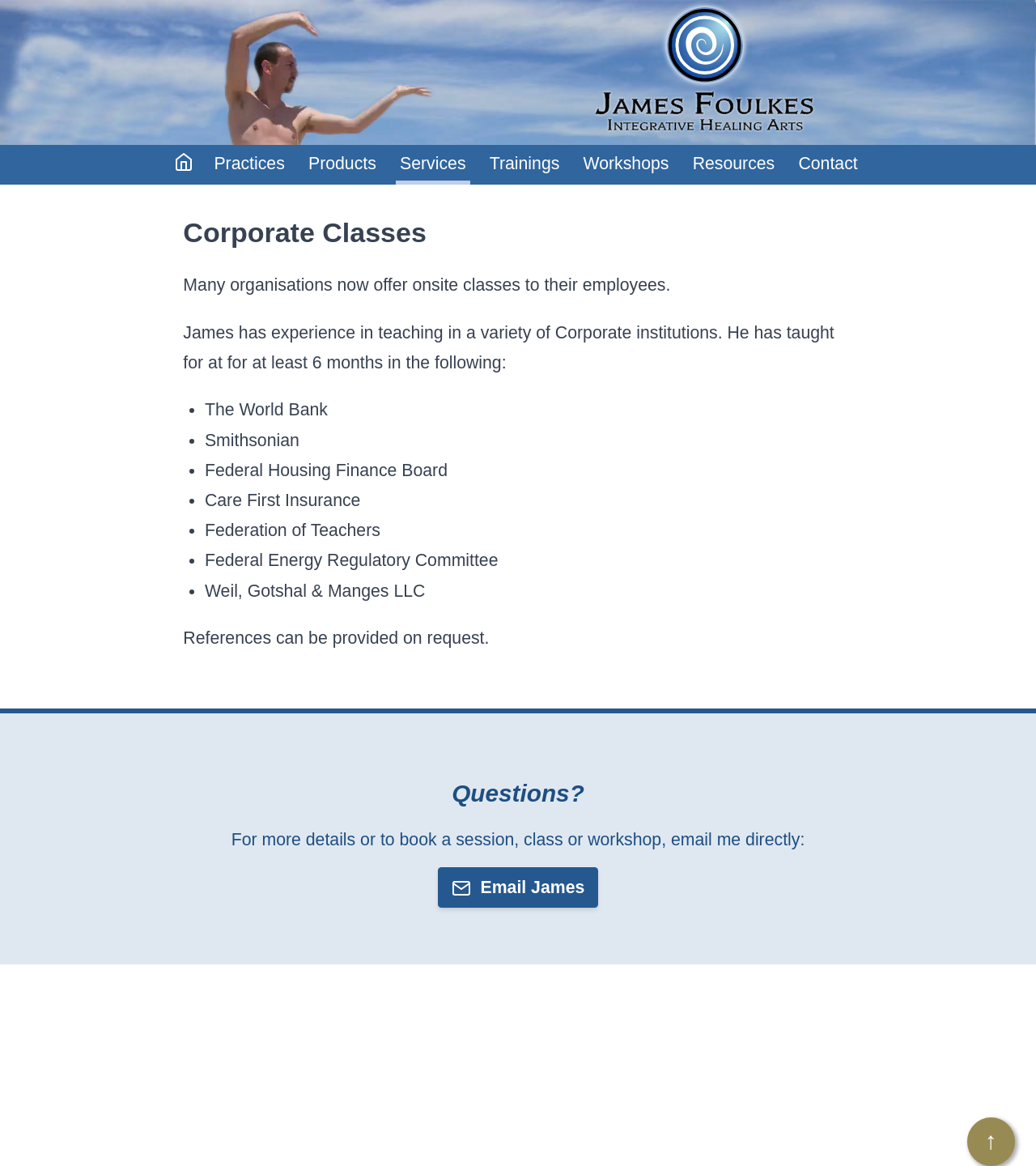Write an elaborate caption that captures the essence of the webpage.

The webpage is about Corporate Classes offered by James Foulkes, an Integrative Healing Arts practitioner. At the top, there is a logo with the name "James Foulkes • Integrative Healing Arts" and an image beside it. Below the logo, there is a navigation menu with links to different sections of the website, including "Practices", "Products", "Services", "Trainings", "Workshops", "Resources", and "Contact".

The main content of the webpage is divided into two sections. The first section has a heading "Corporate Classes" and describes James Foulkes' experience in teaching corporate classes. There is a paragraph of text explaining that many organizations offer onsite classes to their employees and that James has taught in various corporate institutions. Below this, there is a list of institutions where James has taught, including "The World Bank", "Smithsonian", and "Federal Housing Finance Board", among others.

The second section has a heading "Questions?" and provides contact information for James Foulkes. There is a paragraph of text inviting visitors to email James for more details or to book a session, class, or workshop. An email link "Email James" is provided, accompanied by an image. At the very bottom of the page, there is a link "↑" that likely takes the user back to the top of the page.